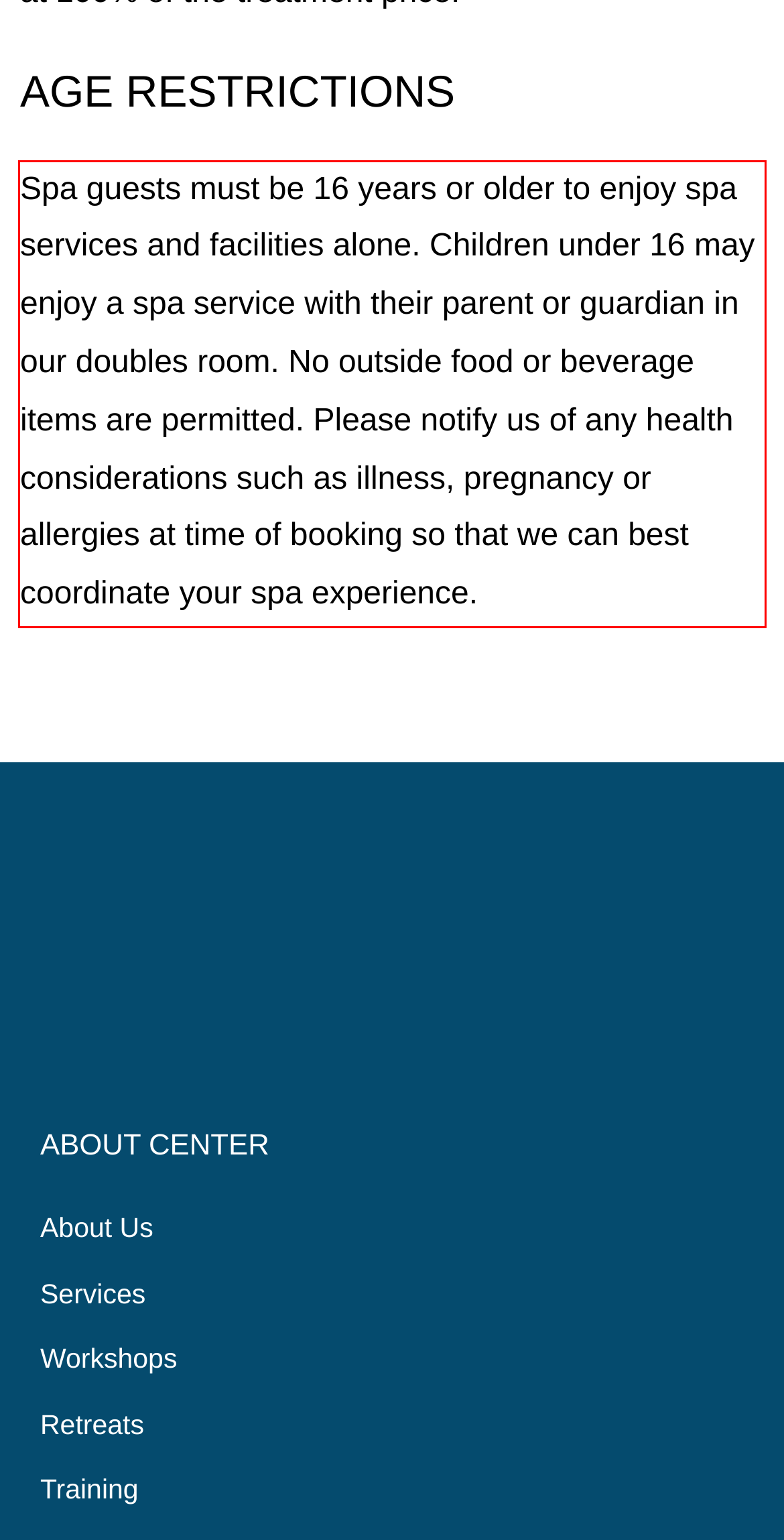Please perform OCR on the text content within the red bounding box that is highlighted in the provided webpage screenshot.

Spa guests must be 16 years or older to enjoy spa services and facilities alone. Children under 16 may enjoy a spa service with their parent or guardian in our doubles room. No outside food or beverage items are permitted. Please notify us of any health considerations such as illness, pregnancy or allergies at time of booking so that we can best coordinate your spa experience.